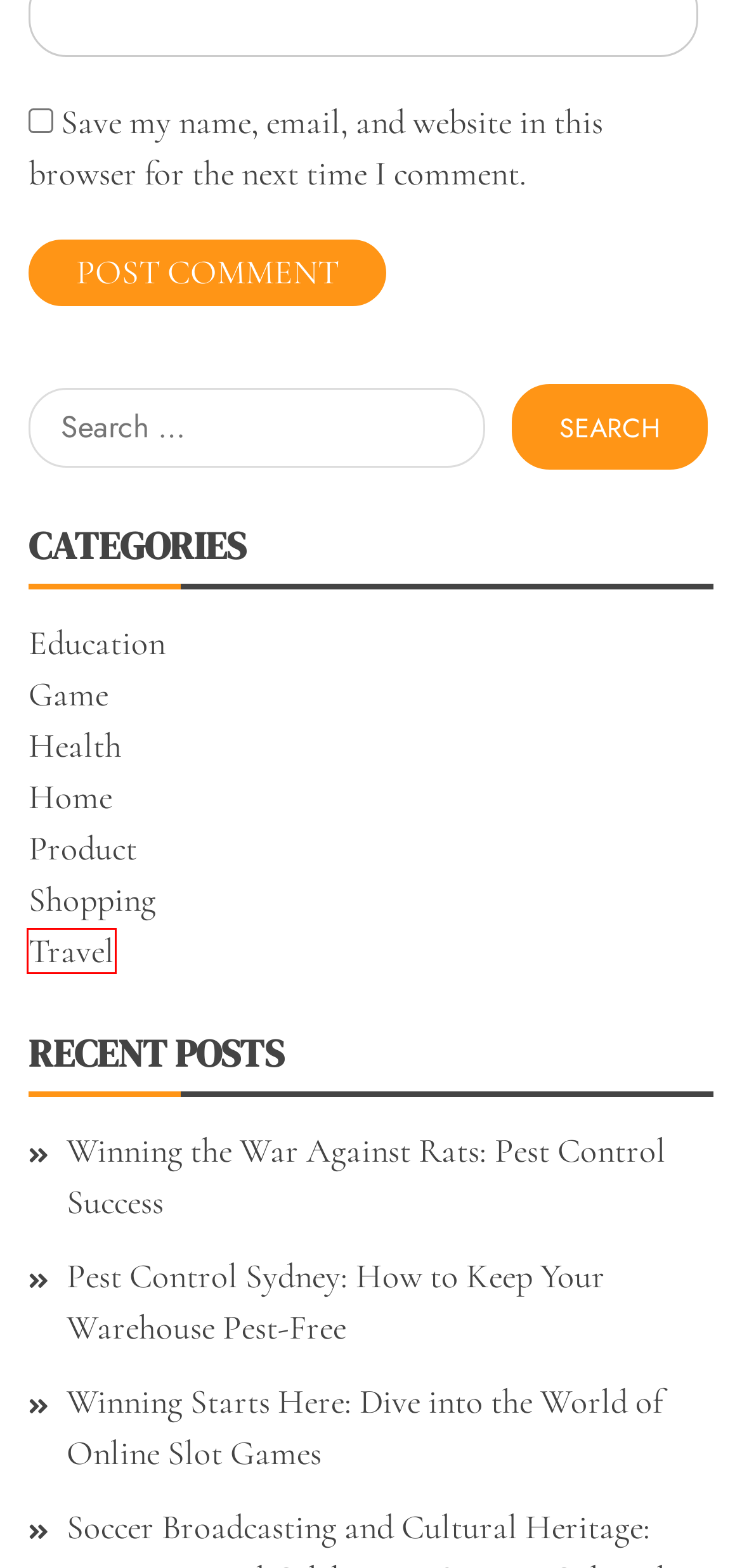You have received a screenshot of a webpage with a red bounding box indicating a UI element. Please determine the most fitting webpage description that matches the new webpage after clicking on the indicated element. The choices are:
A. Game – Best Scroll Saw
B. Education – Best Scroll Saw
C. Pest Control Sydney: How to Keep Your Warehouse Pest-Free – Best Scroll Saw
D. Winning the War Against Rats: Pest Control Success – Best Scroll Saw
E. Travel – Best Scroll Saw
F. Winning Starts Here: Dive into the World of Online Slot Games – Best Scroll Saw
G. Health – Best Scroll Saw
H. Home – Best Scroll Saw

E